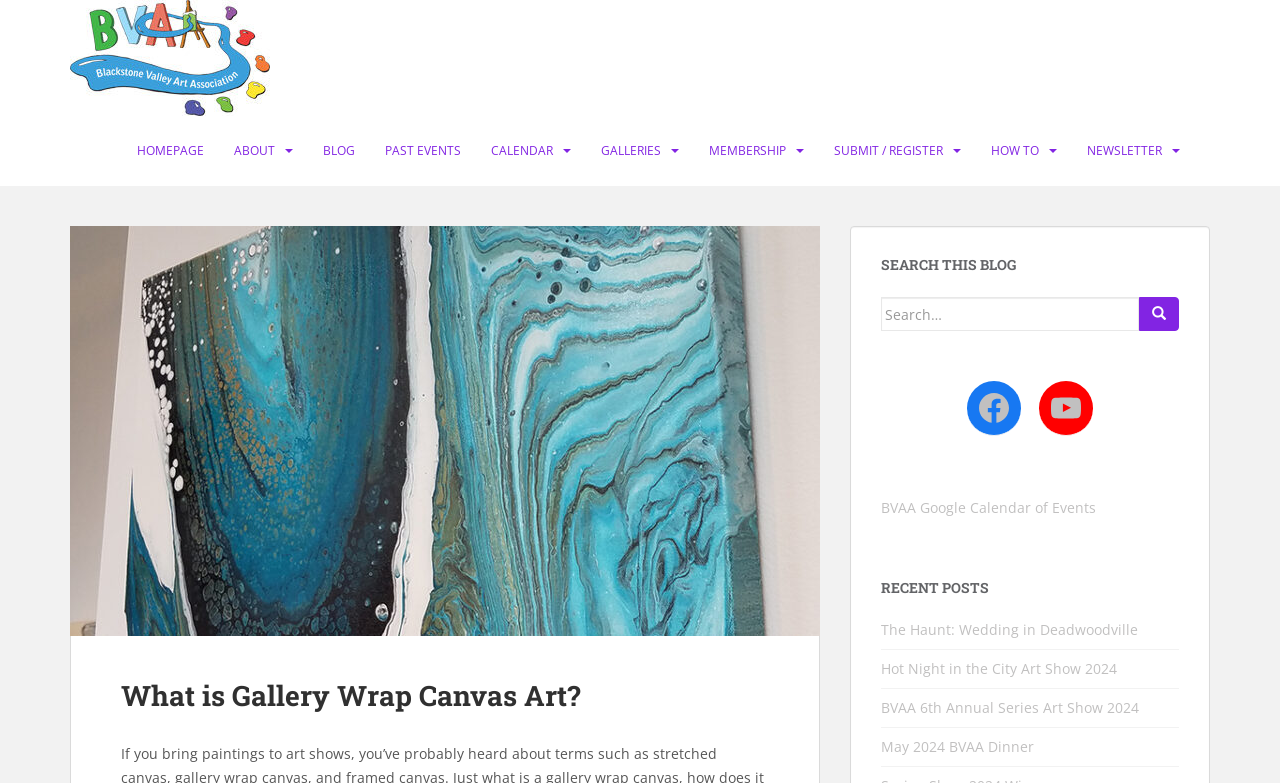Specify the bounding box coordinates of the element's region that should be clicked to achieve the following instruction: "read the recent post 'The Haunt: Wedding in Deadwoodville'". The bounding box coordinates consist of four float numbers between 0 and 1, in the format [left, top, right, bottom].

[0.688, 0.791, 0.889, 0.816]